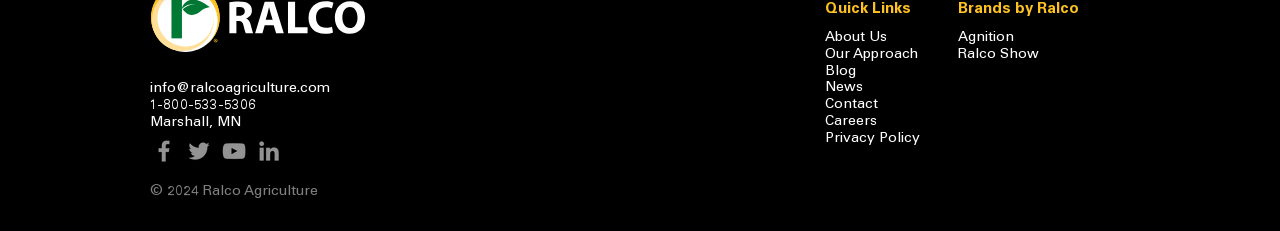Identify the coordinates of the bounding box for the element that must be clicked to accomplish the instruction: "Learn more about Ralco's approach".

[0.645, 0.207, 0.717, 0.268]